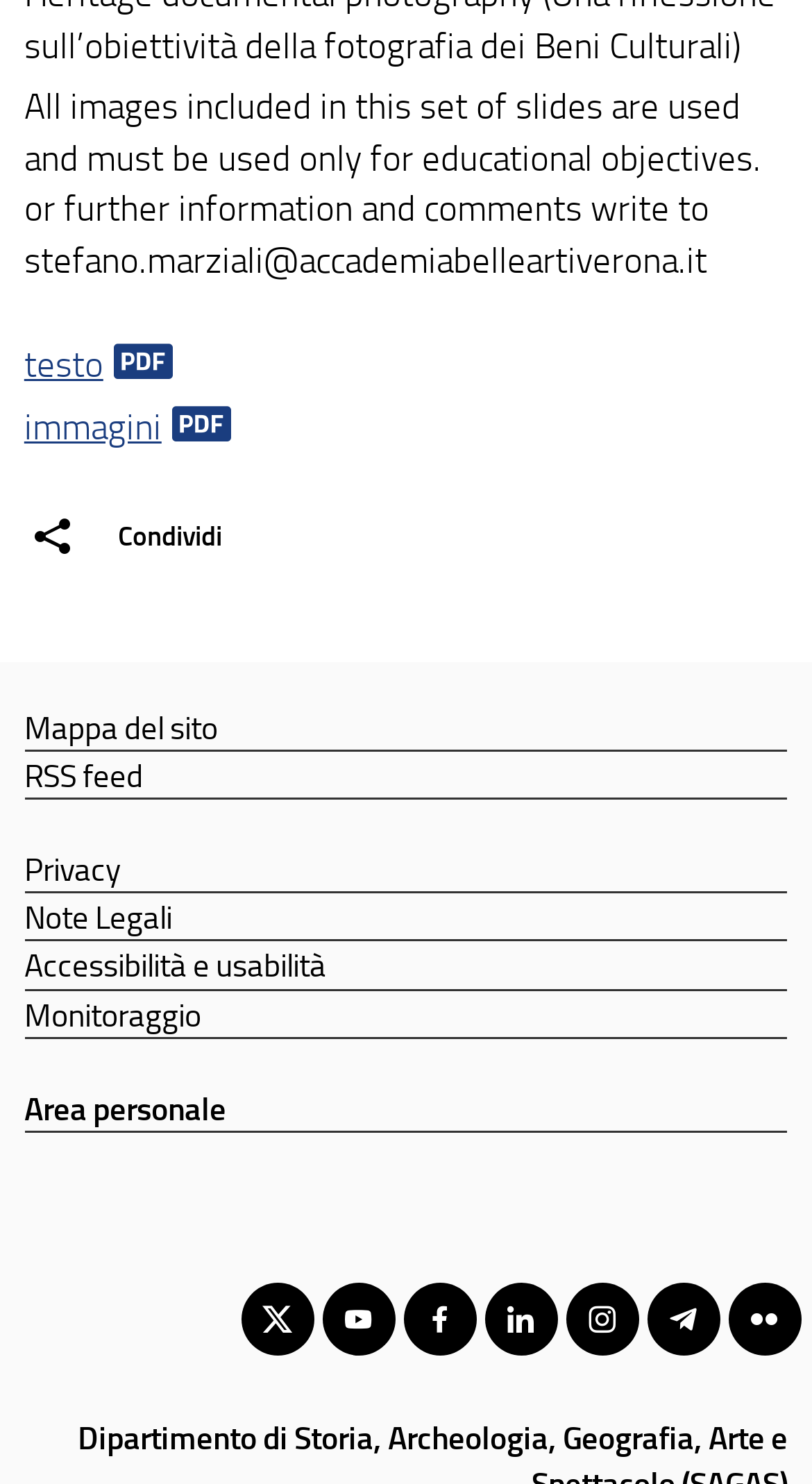Using the webpage screenshot, locate the HTML element that fits the following description and provide its bounding box: "Accessibilità e usabilità".

[0.03, 0.635, 0.97, 0.667]